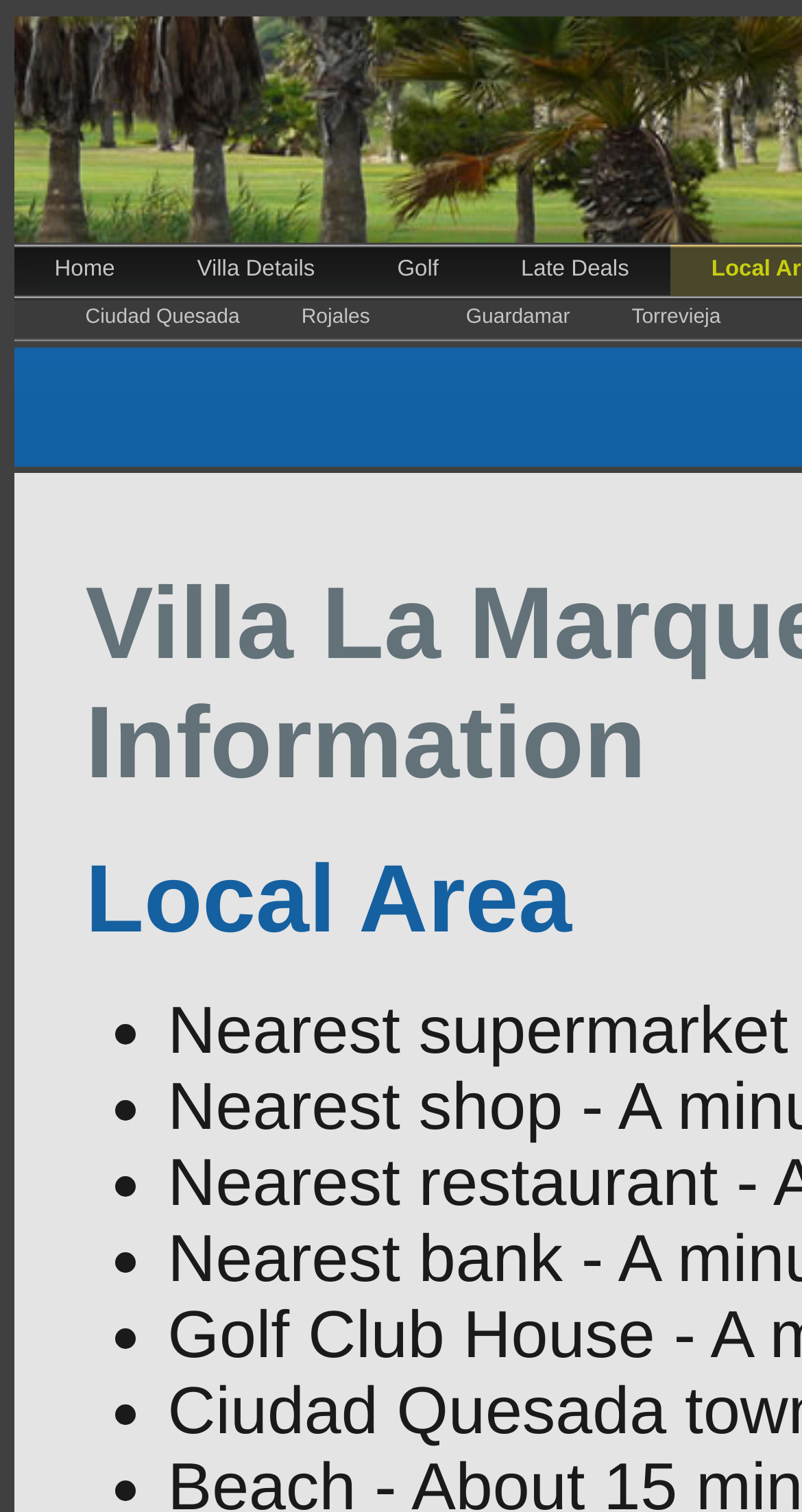Given the description "Home", determine the bounding box of the corresponding UI element.

[0.017, 0.162, 0.194, 0.197]